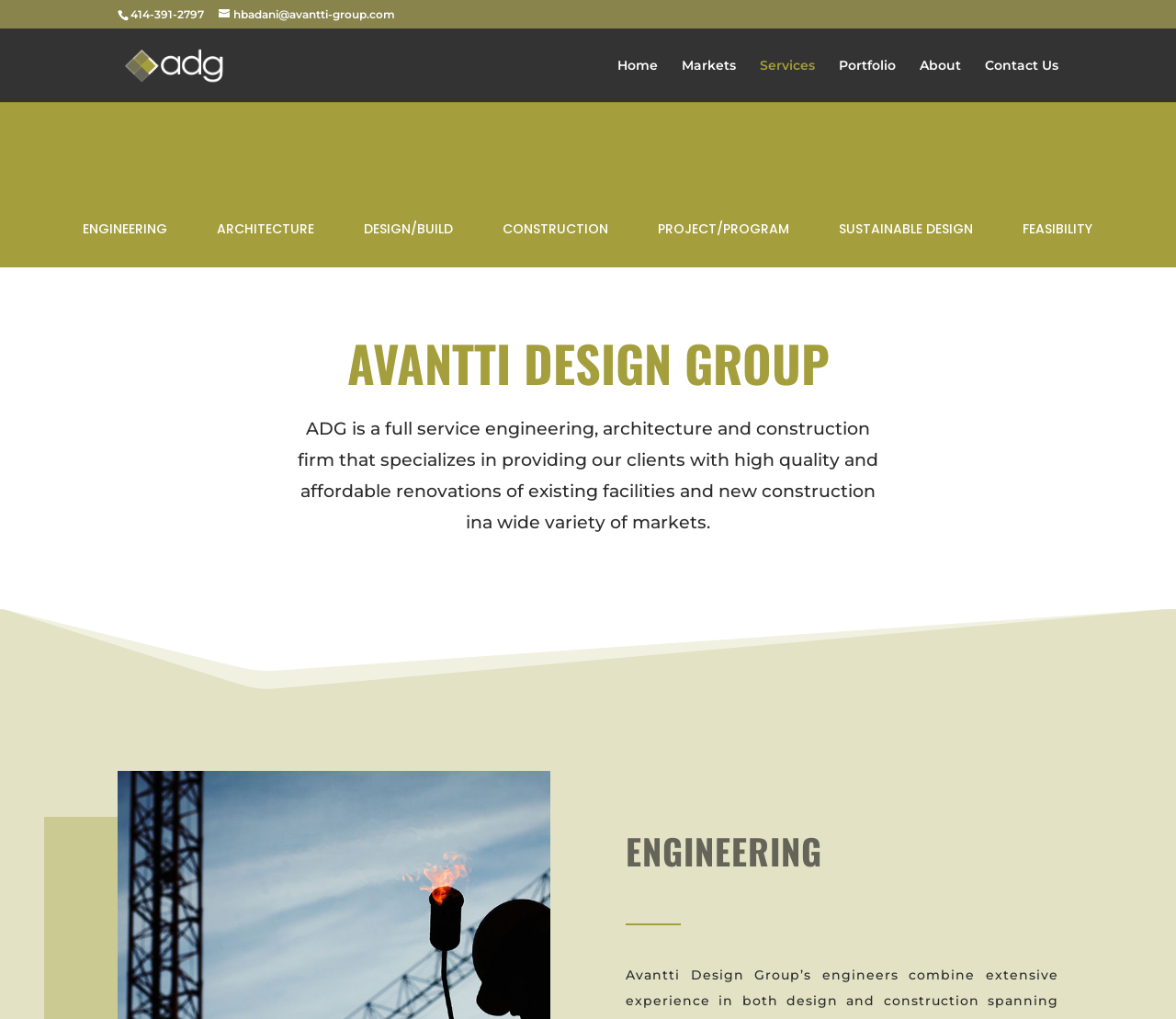Please provide a brief answer to the following inquiry using a single word or phrase:
How many main sections are in the navigation menu?

7